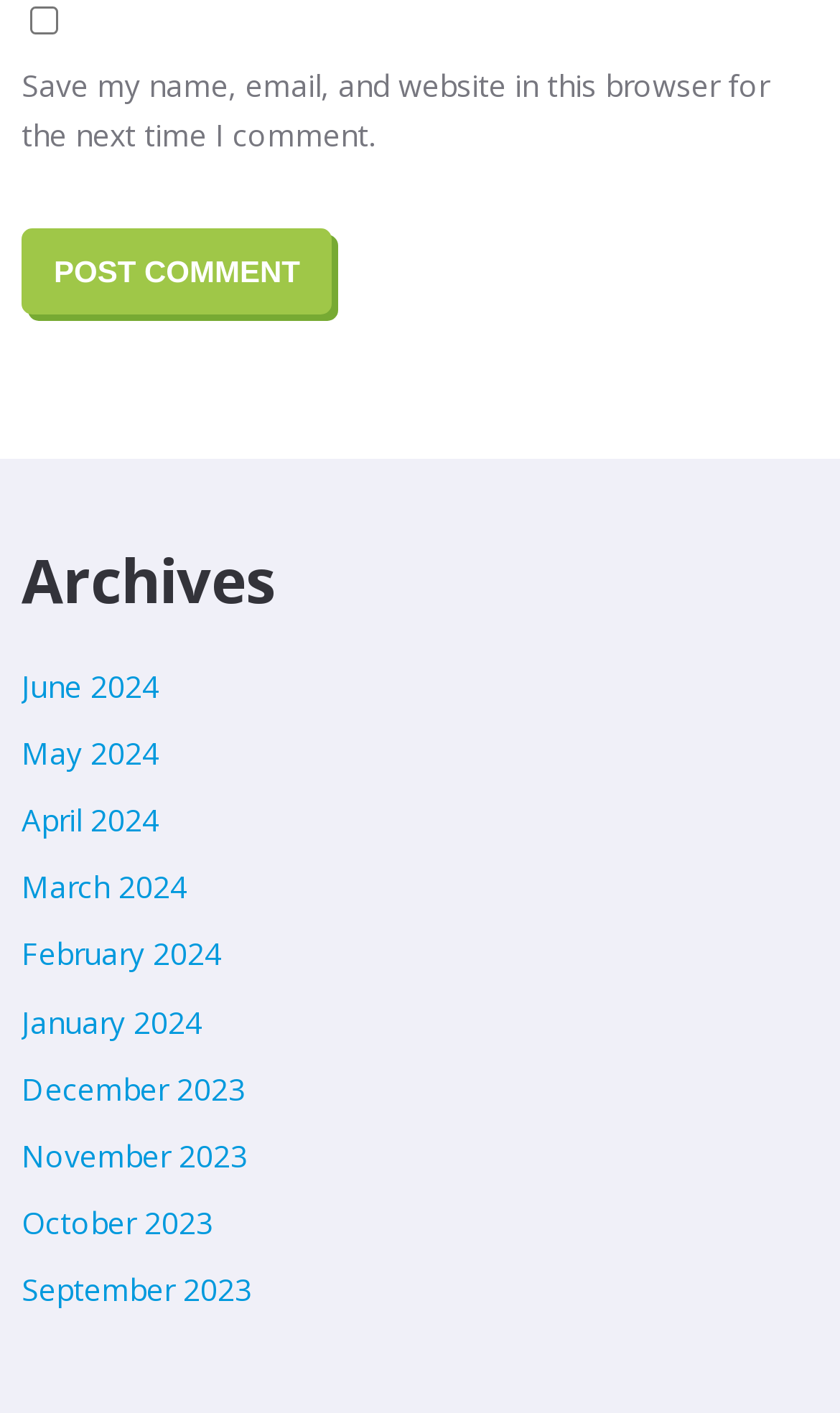Answer the following query with a single word or phrase:
What is the purpose of the checkbox?

Save comment info